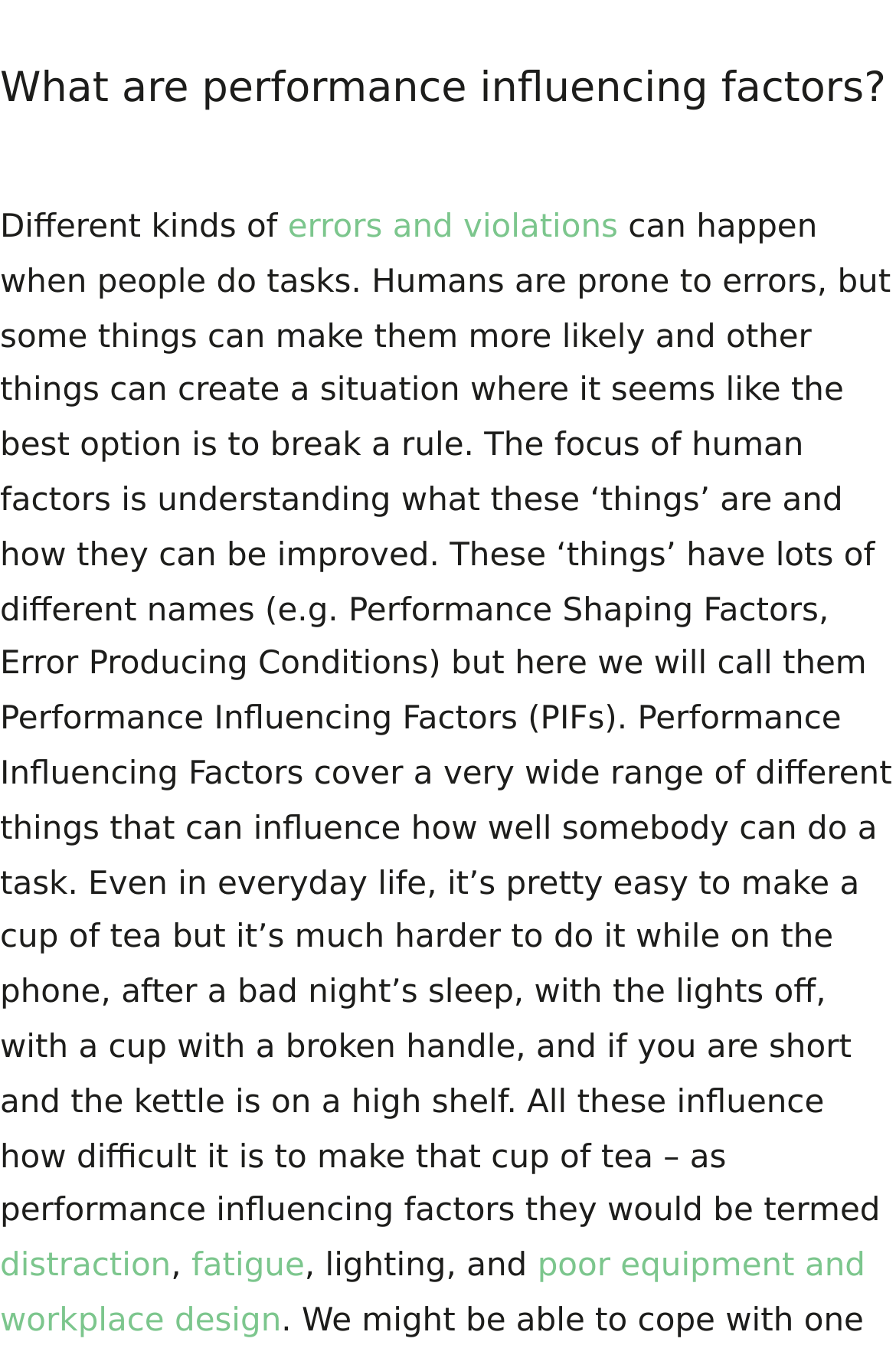What is the main topic of this webpage?
Please provide a comprehensive answer to the question based on the webpage screenshot.

Based on the content of the webpage, it appears to be discussing the factors that influence human performance, specifically in the context of errors and violations. The text mentions 'Performance Influencing Factors' as a term used to describe these factors.